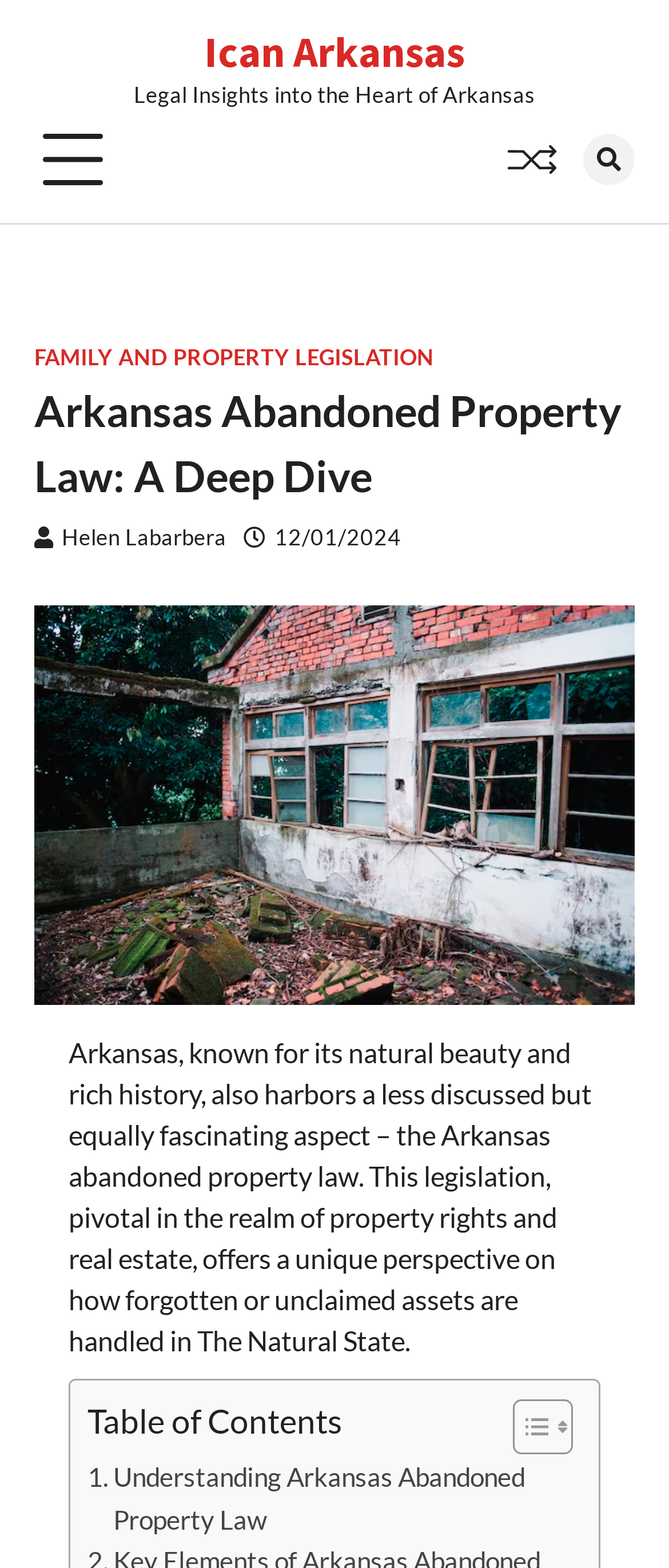What is the image below the header about?
Based on the visual, give a brief answer using one word or a short phrase.

Abandoned property